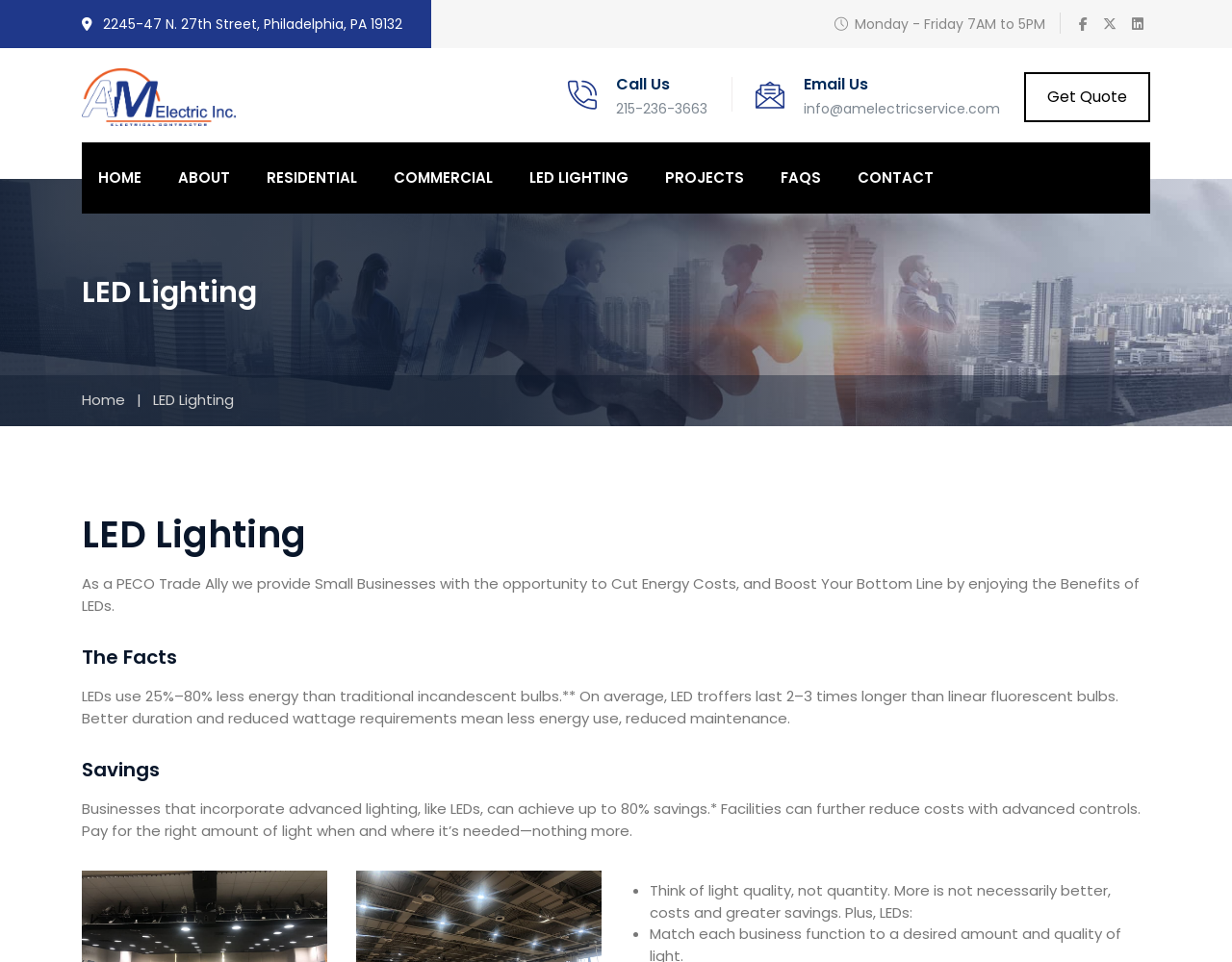Could you highlight the region that needs to be clicked to execute the instruction: "Send an email"?

[0.652, 0.103, 0.812, 0.123]